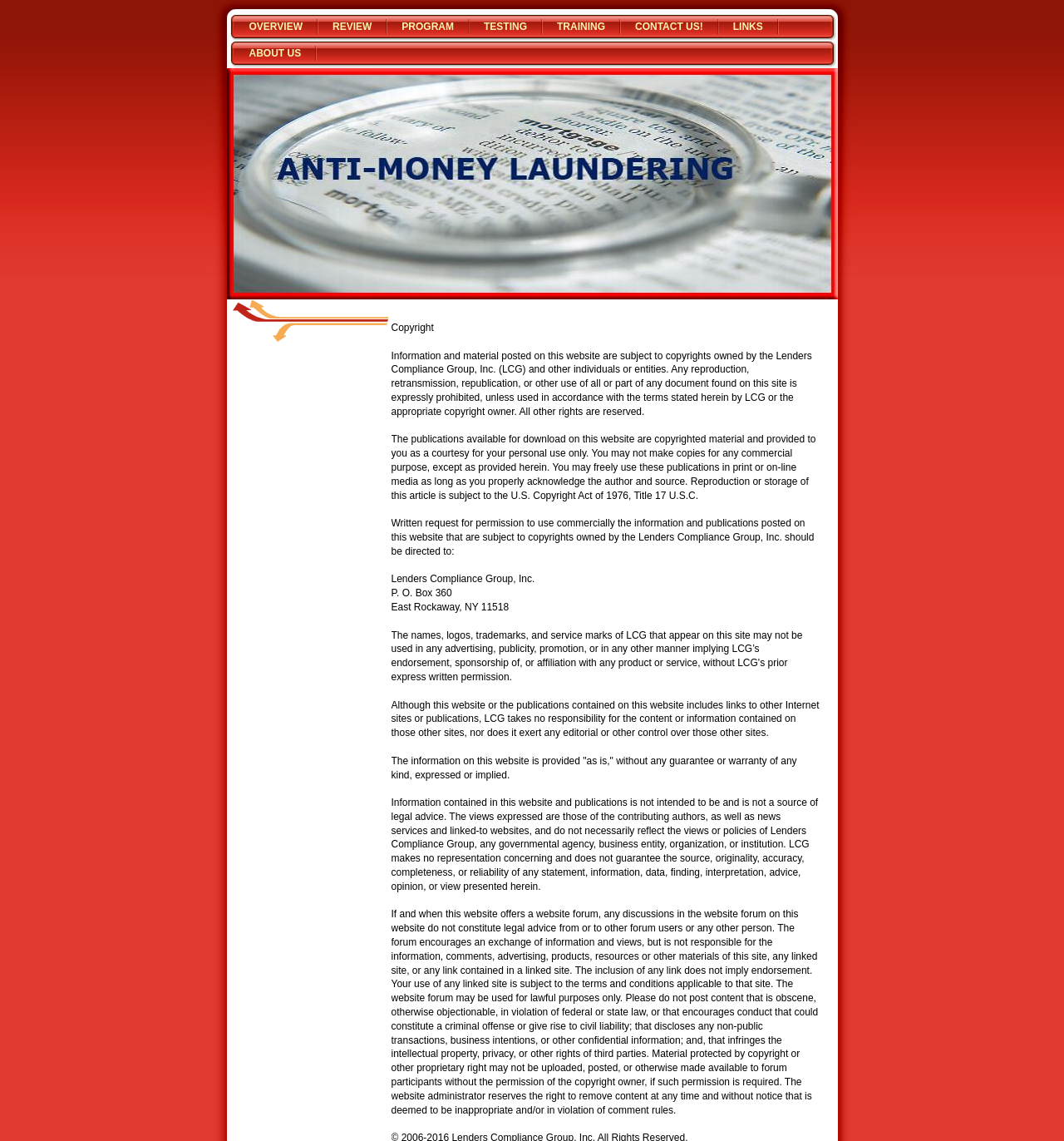From the webpage screenshot, identify the region described by ABOUT US. Provide the bounding box coordinates as (top-left x, top-left y, bottom-right x, bottom-right y), with each value being a floating point number between 0 and 1.

[0.221, 0.036, 0.298, 0.06]